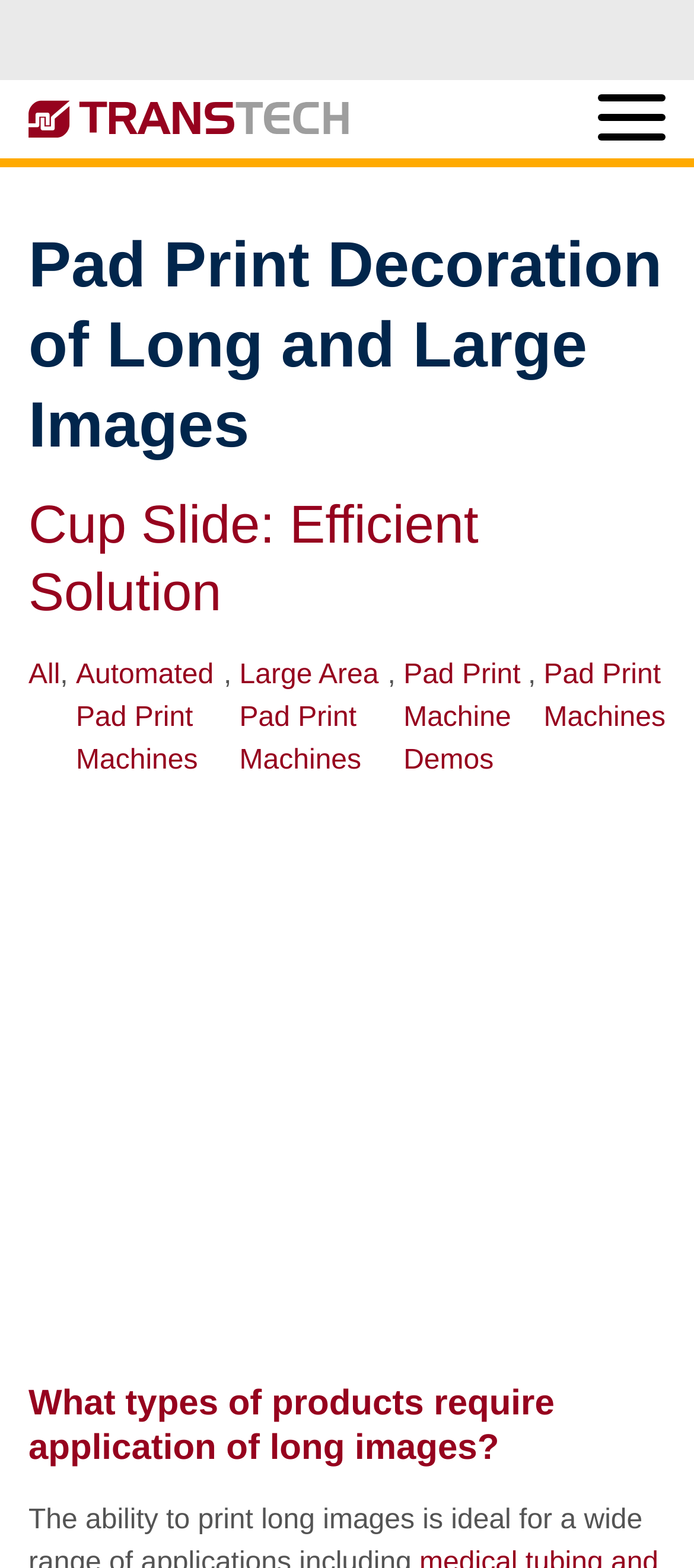Determine the bounding box coordinates of the area to click in order to meet this instruction: "Click on EQUIPMENT".

[0.0, 0.101, 0.903, 0.146]